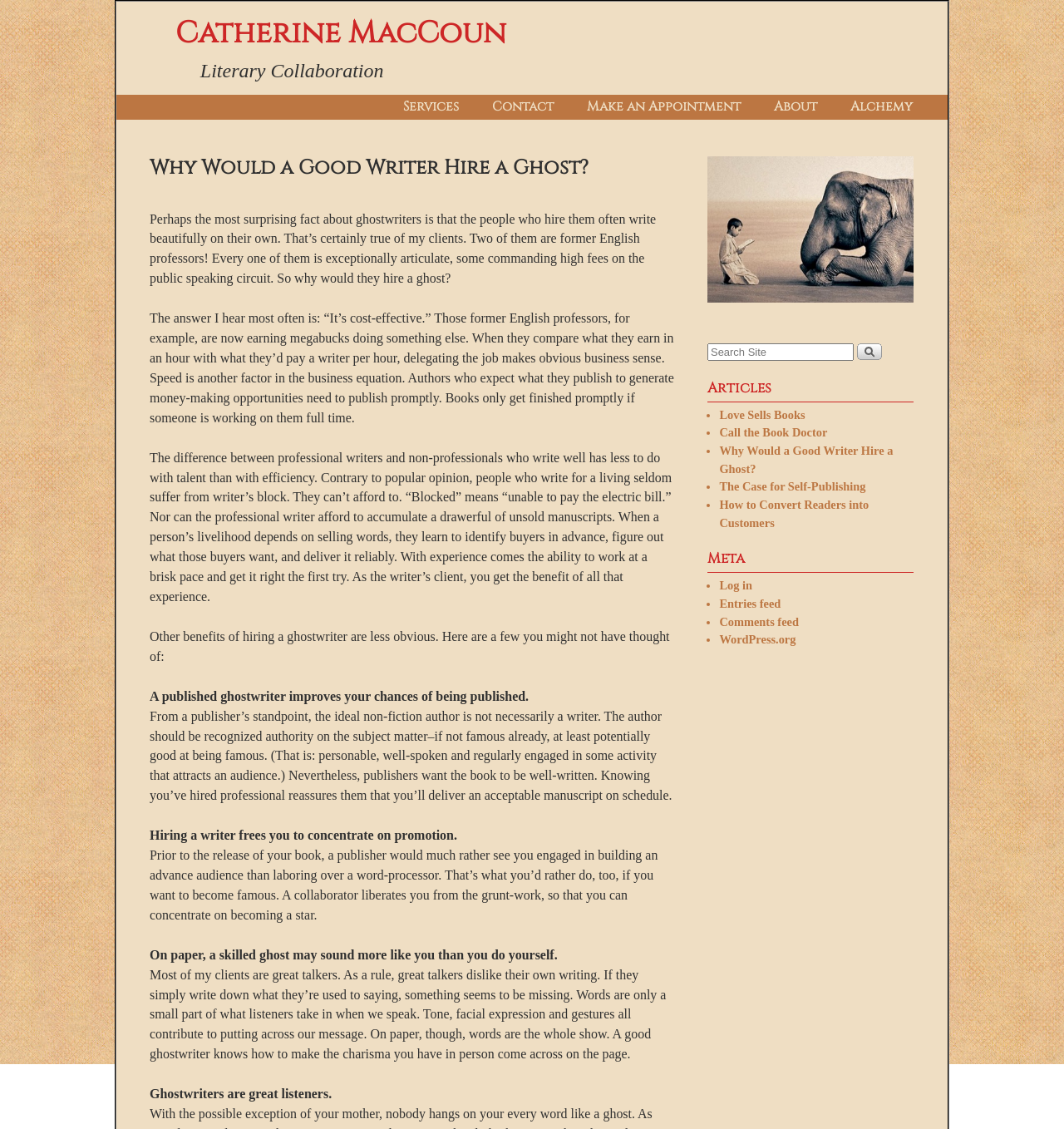Can you find the bounding box coordinates of the area I should click to execute the following instruction: "Click on the 'Contact' link"?

[0.447, 0.084, 0.536, 0.106]